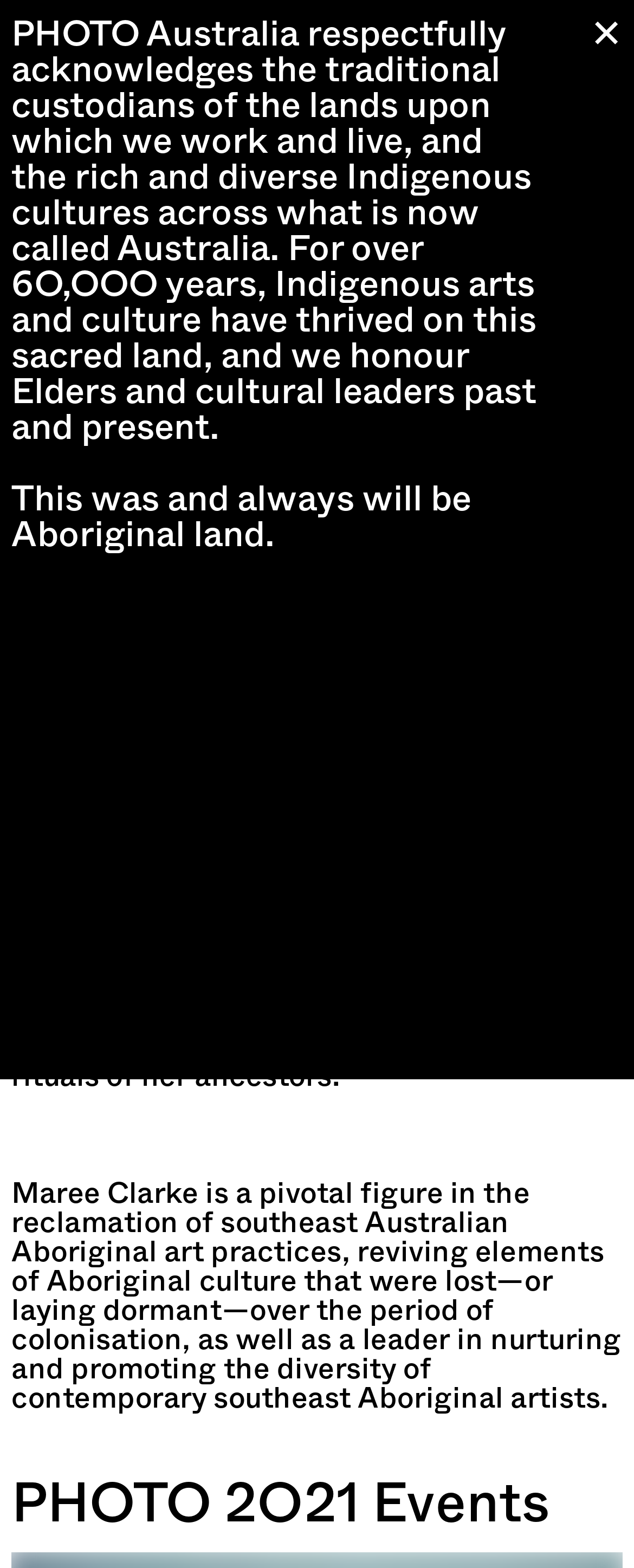Provide a short, one-word or phrase answer to the question below:
Where did Maree Clarke grow up?

Northwest Victoria